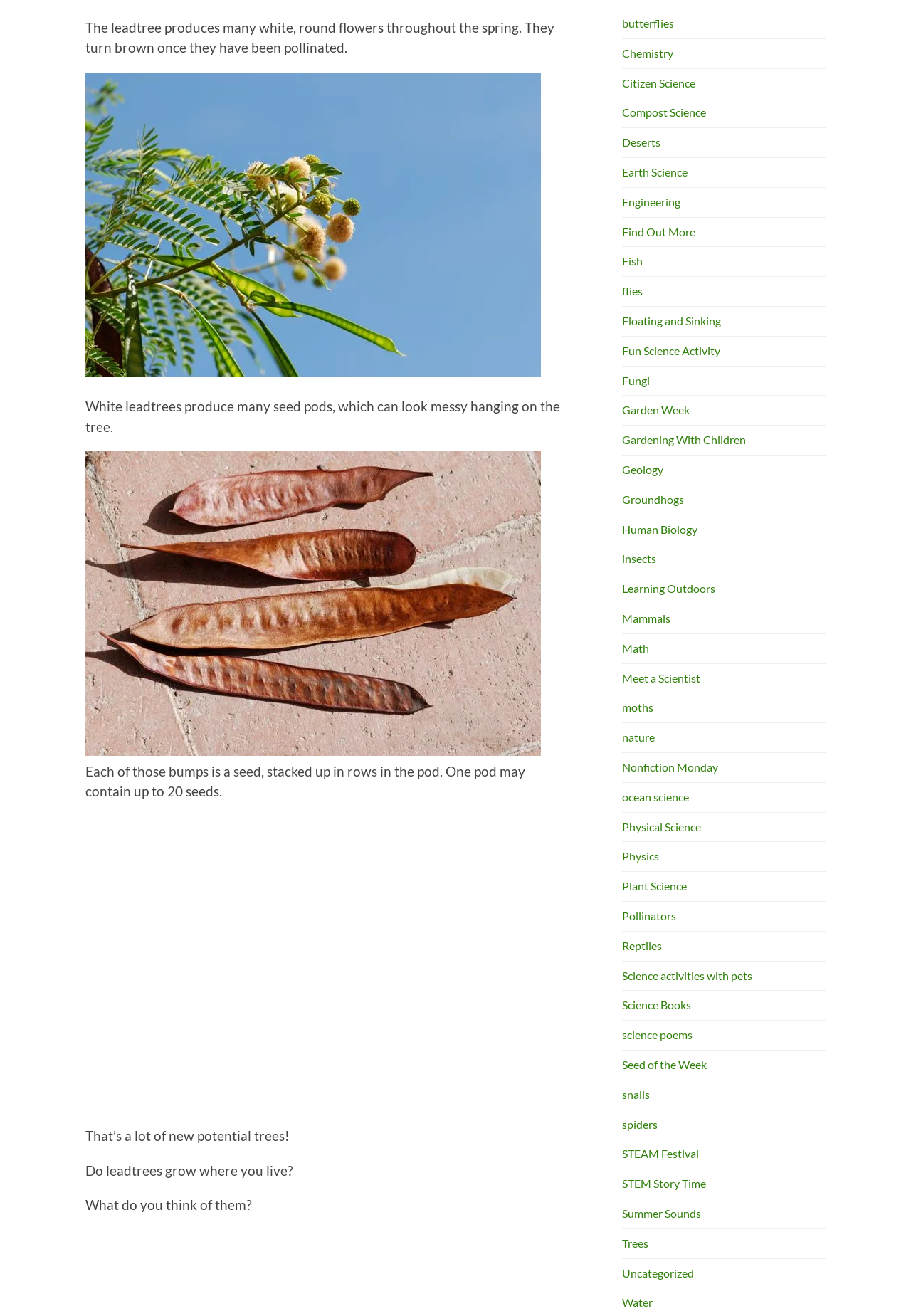Determine the bounding box for the UI element that matches this description: "Garden Week".

[0.683, 0.306, 0.757, 0.317]